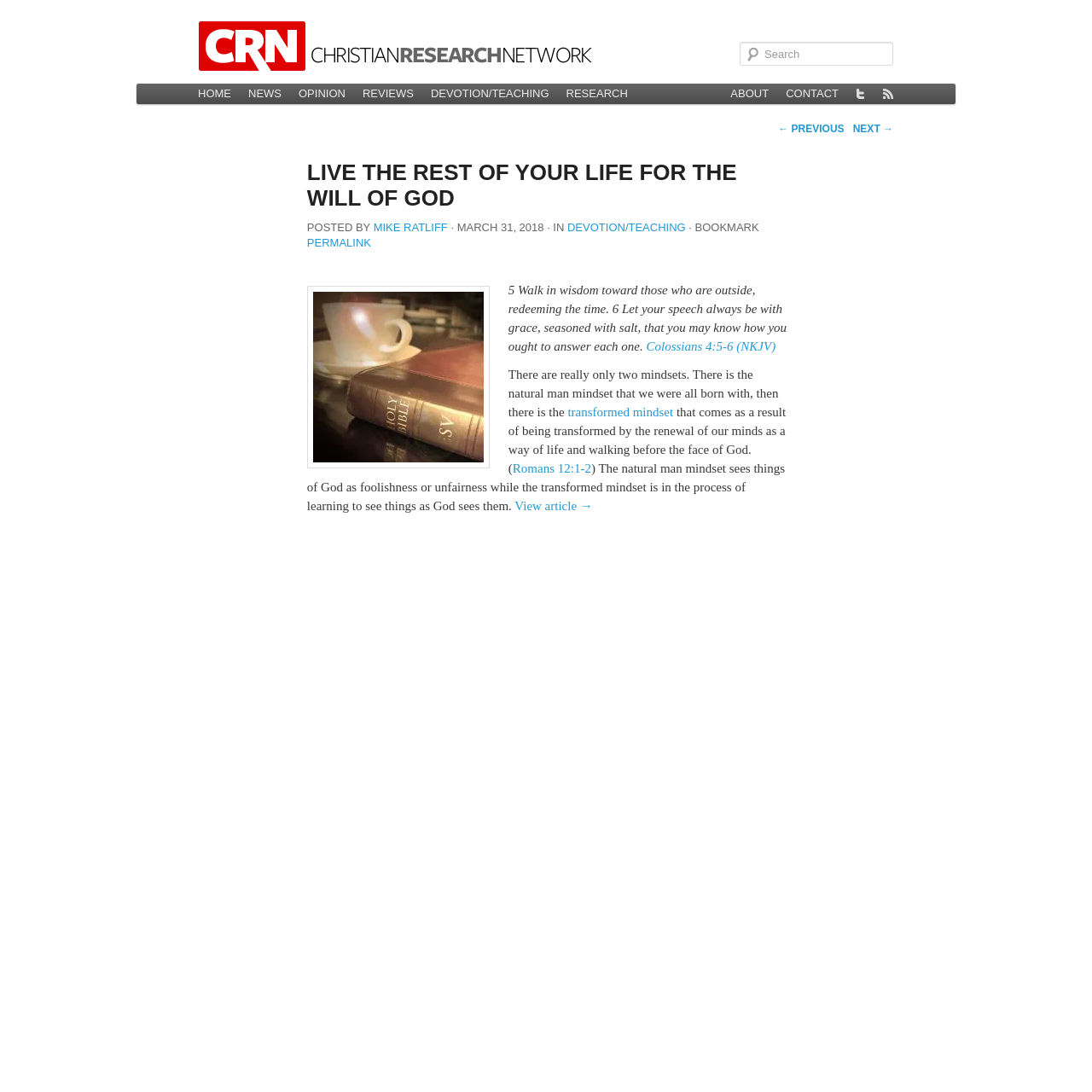Given the webpage screenshot and the description, determine the bounding box coordinates (top-left x, top-left y, bottom-right x, bottom-right y) that define the location of the UI element matching this description: Skip to primary content

[0.184, 0.077, 0.304, 0.095]